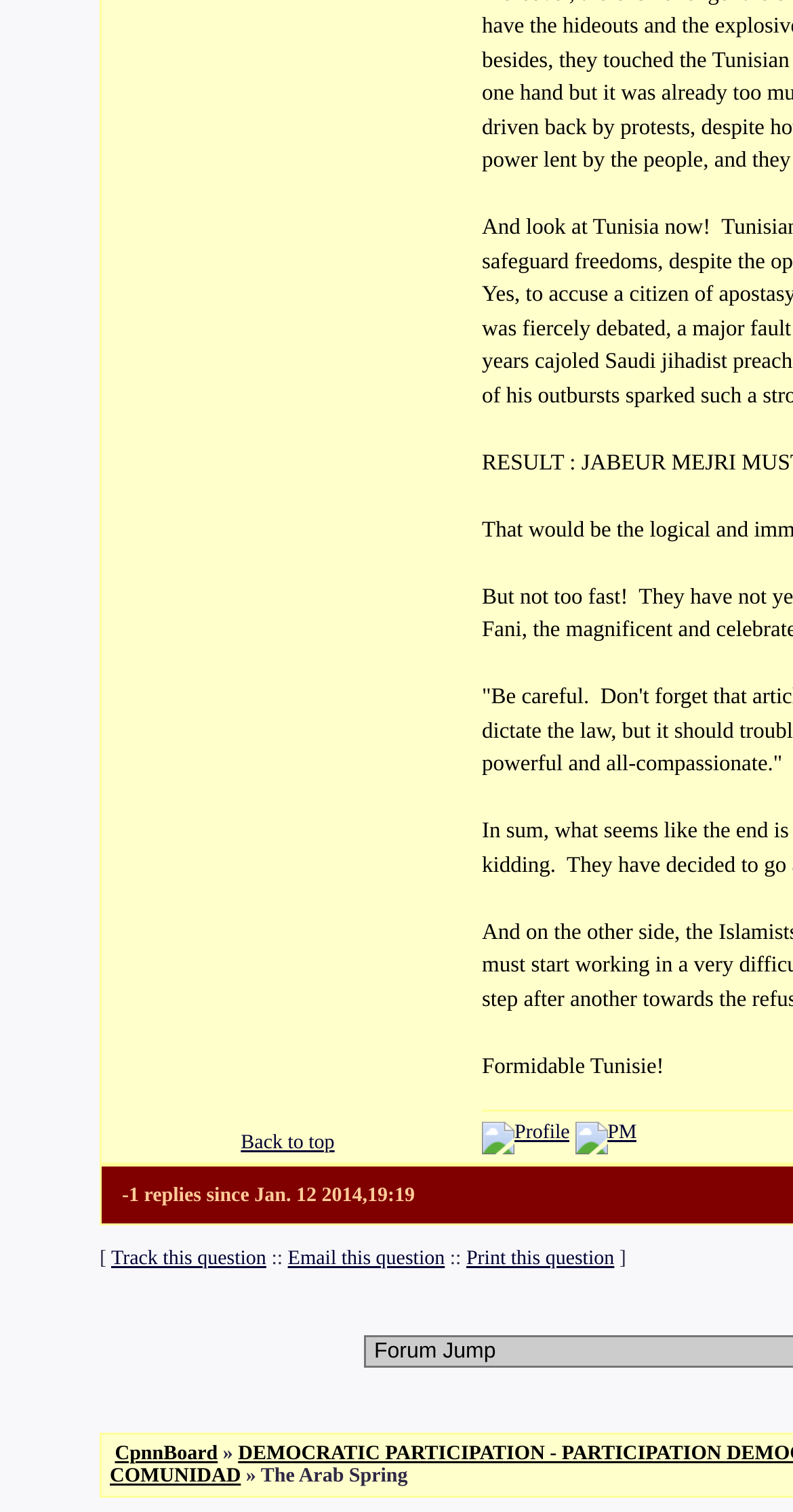Locate the bounding box coordinates of the UI element described by: "Email this question". The bounding box coordinates should consist of four float numbers between 0 and 1, i.e., [left, top, right, bottom].

[0.363, 0.825, 0.561, 0.84]